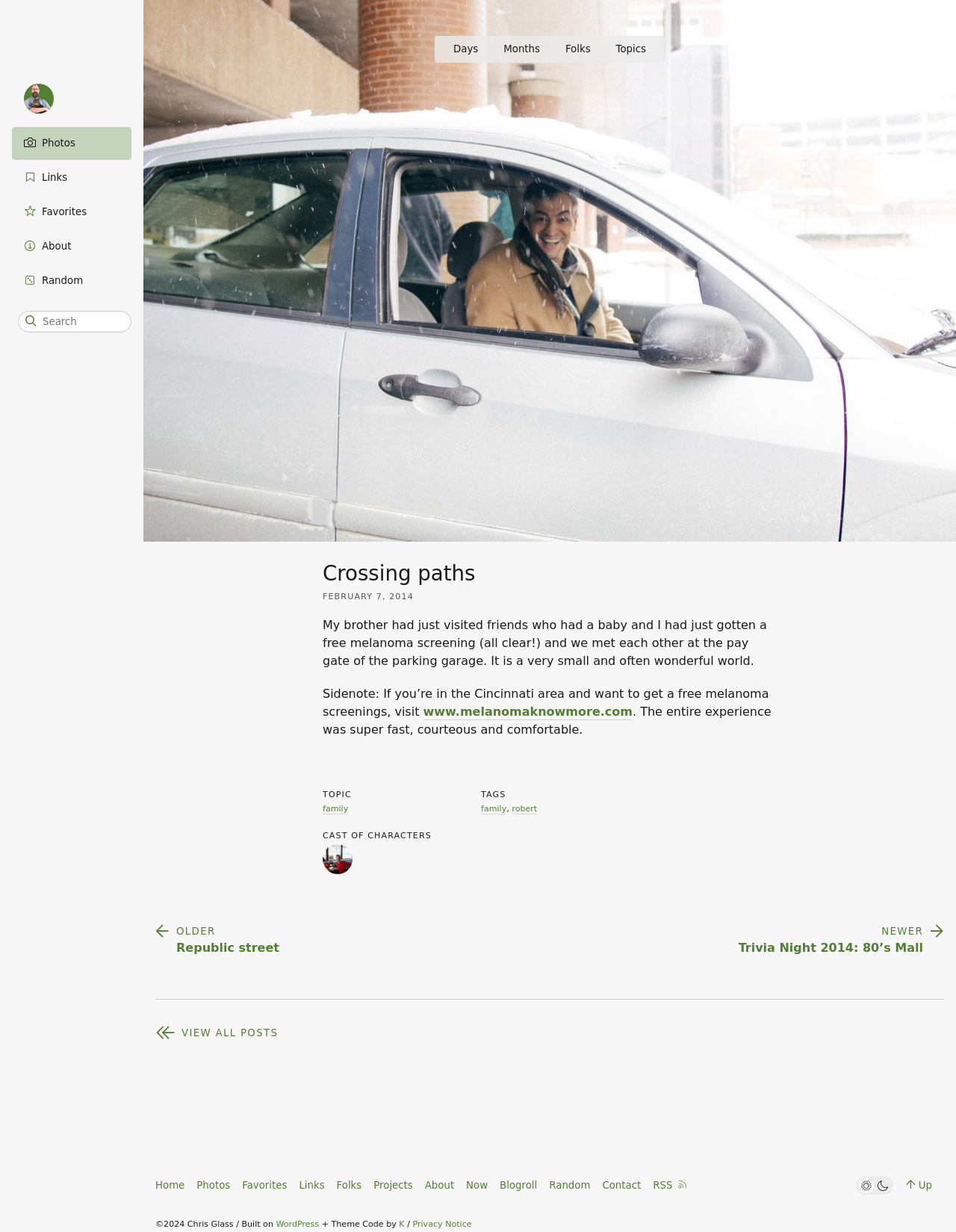Pinpoint the bounding box coordinates of the area that should be clicked to complete the following instruction: "toggle dark mode". The coordinates must be given as four float numbers between 0 and 1, i.e., [left, top, right, bottom].

[0.895, 0.954, 0.934, 0.97]